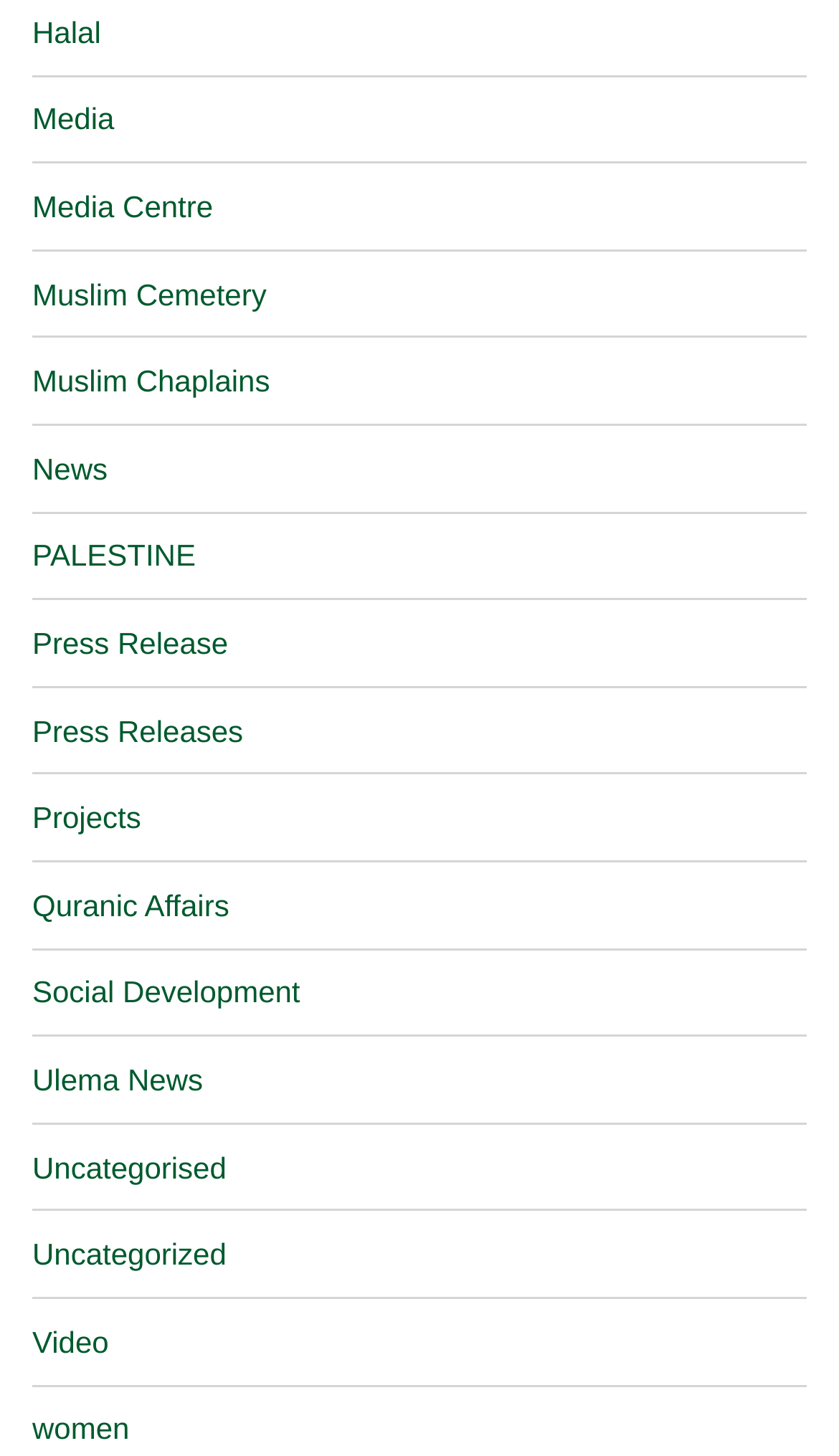What is the first link on the webpage?
Look at the image and respond with a single word or a short phrase.

Halal